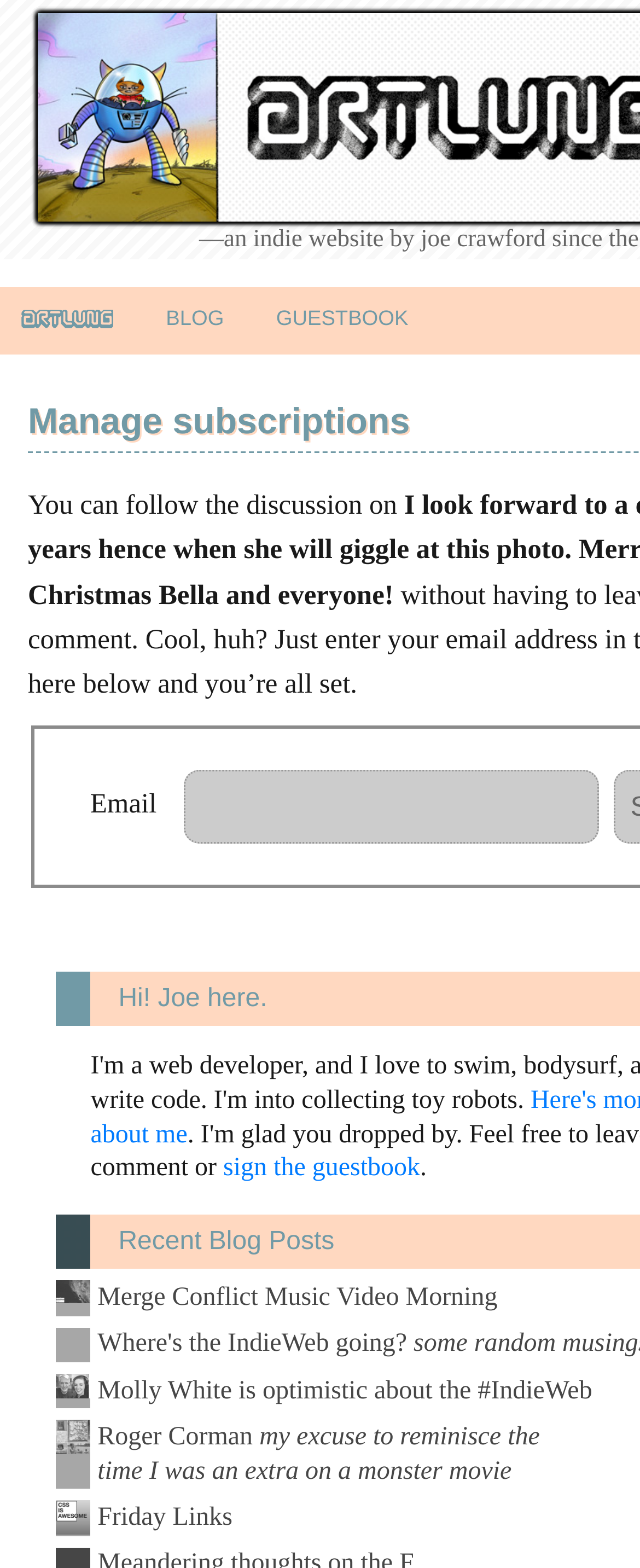Can you provide the bounding box coordinates for the element that should be clicked to implement the instruction: "go to ARTLUNG homepage"?

[0.0, 0.183, 0.21, 0.226]